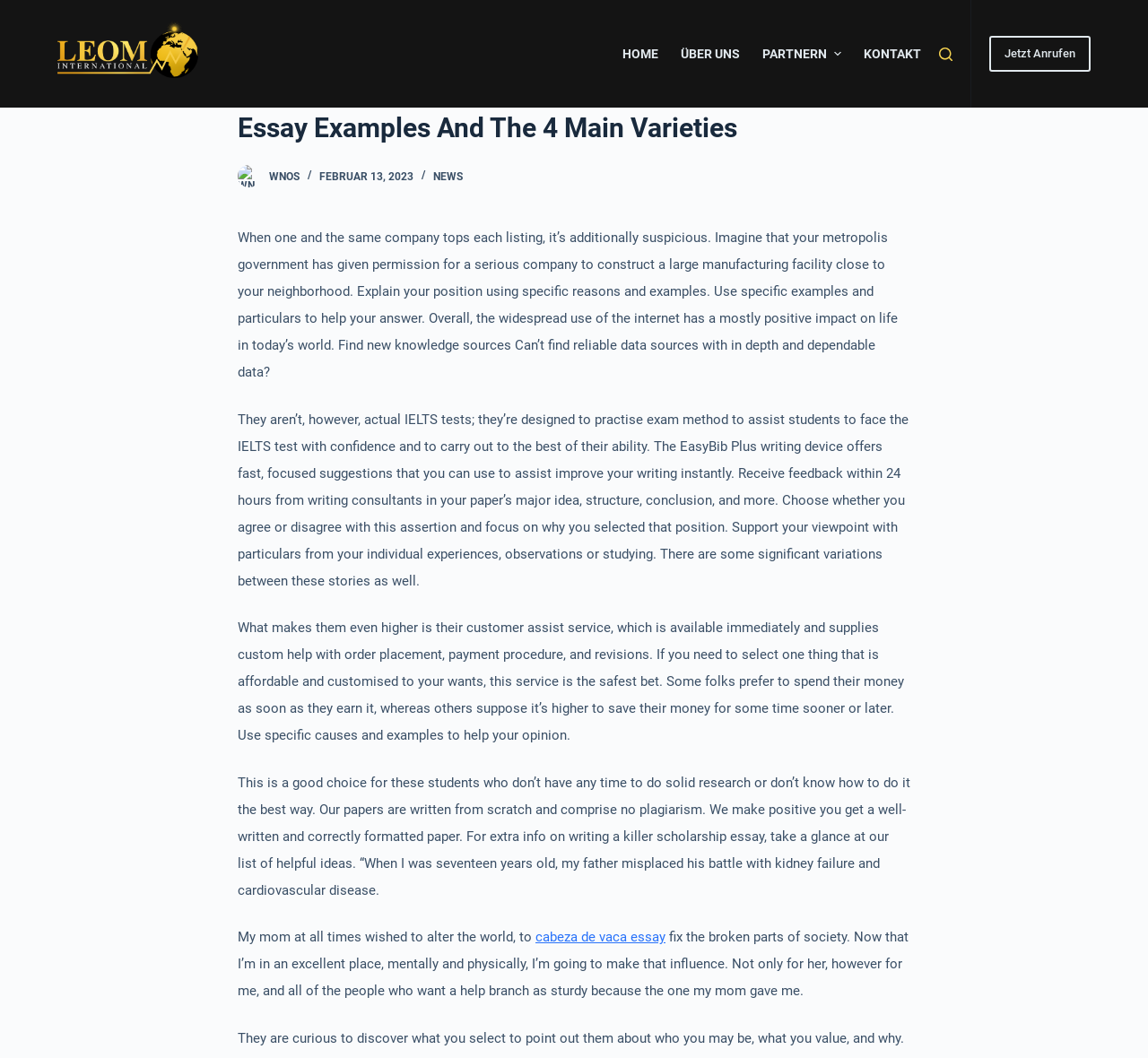What is the name of the company mentioned in the header?
Using the information from the image, answer the question thoroughly.

The company name is mentioned in the header section of the webpage, specifically in the link element with the text 'LEOM International' and an accompanying image with the same name.